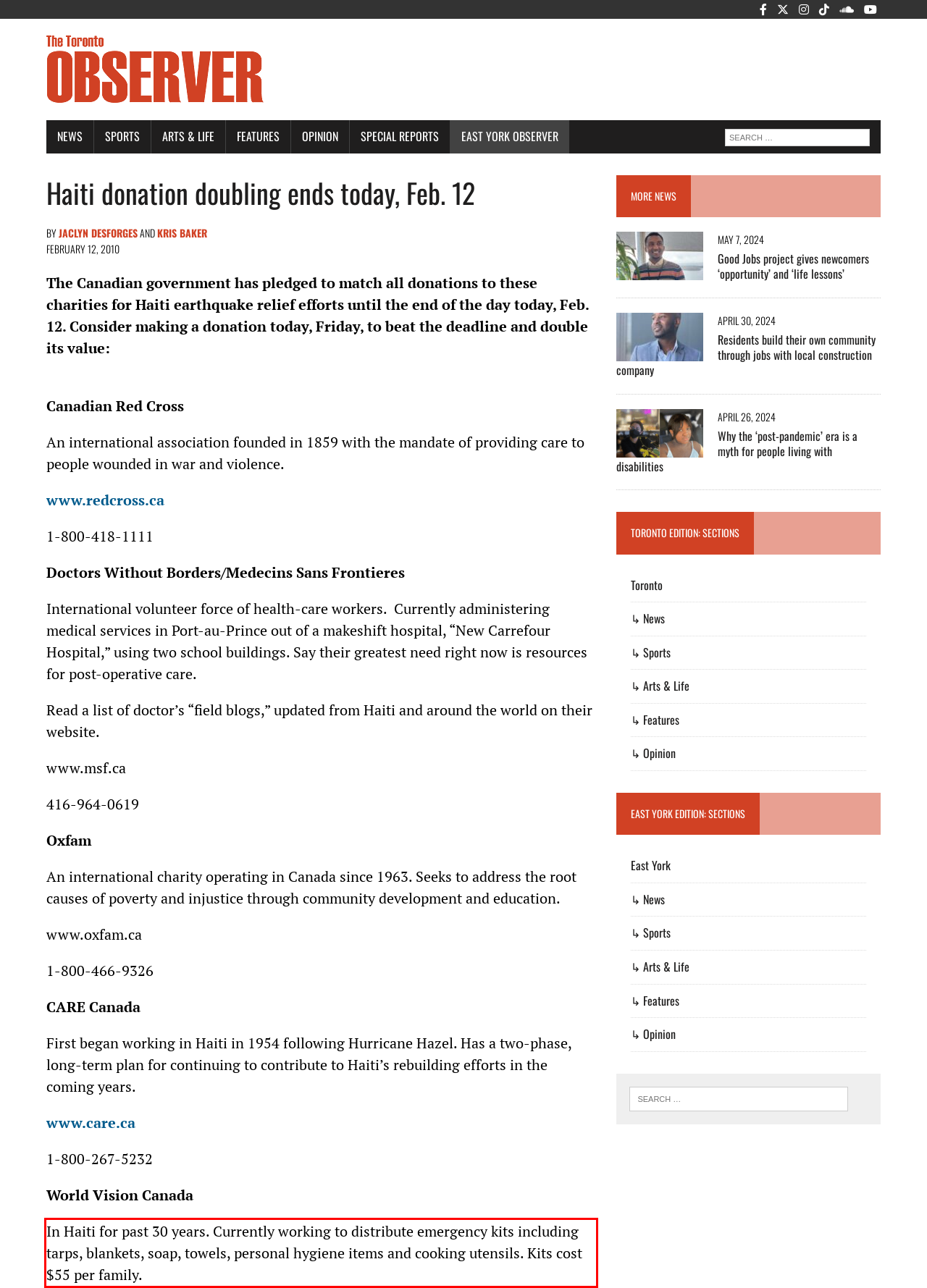Inspect the webpage screenshot that has a red bounding box and use OCR technology to read and display the text inside the red bounding box.

In Haiti for past 30 years. Currently working to distribute emergency kits including tarps, blankets, soap, towels, personal hygiene items and cooking utensils. Kits cost $55 per family.